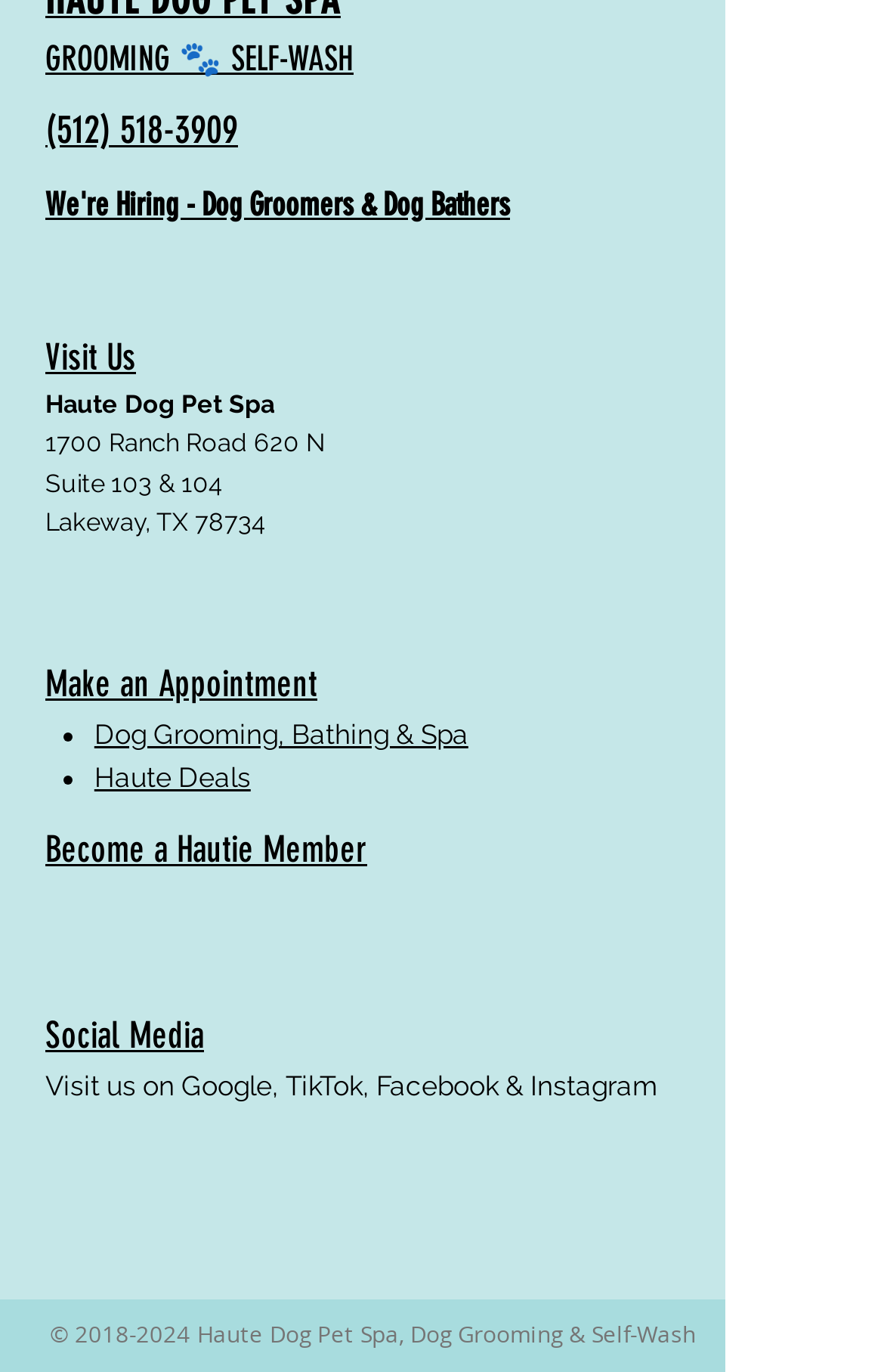Find the bounding box coordinates corresponding to the UI element with the description: "aria-label="Haute Dog Pet Spa: Facebook"". The coordinates should be formatted as [left, top, right, bottom], with values as floats between 0 and 1.

[0.179, 0.806, 0.269, 0.864]